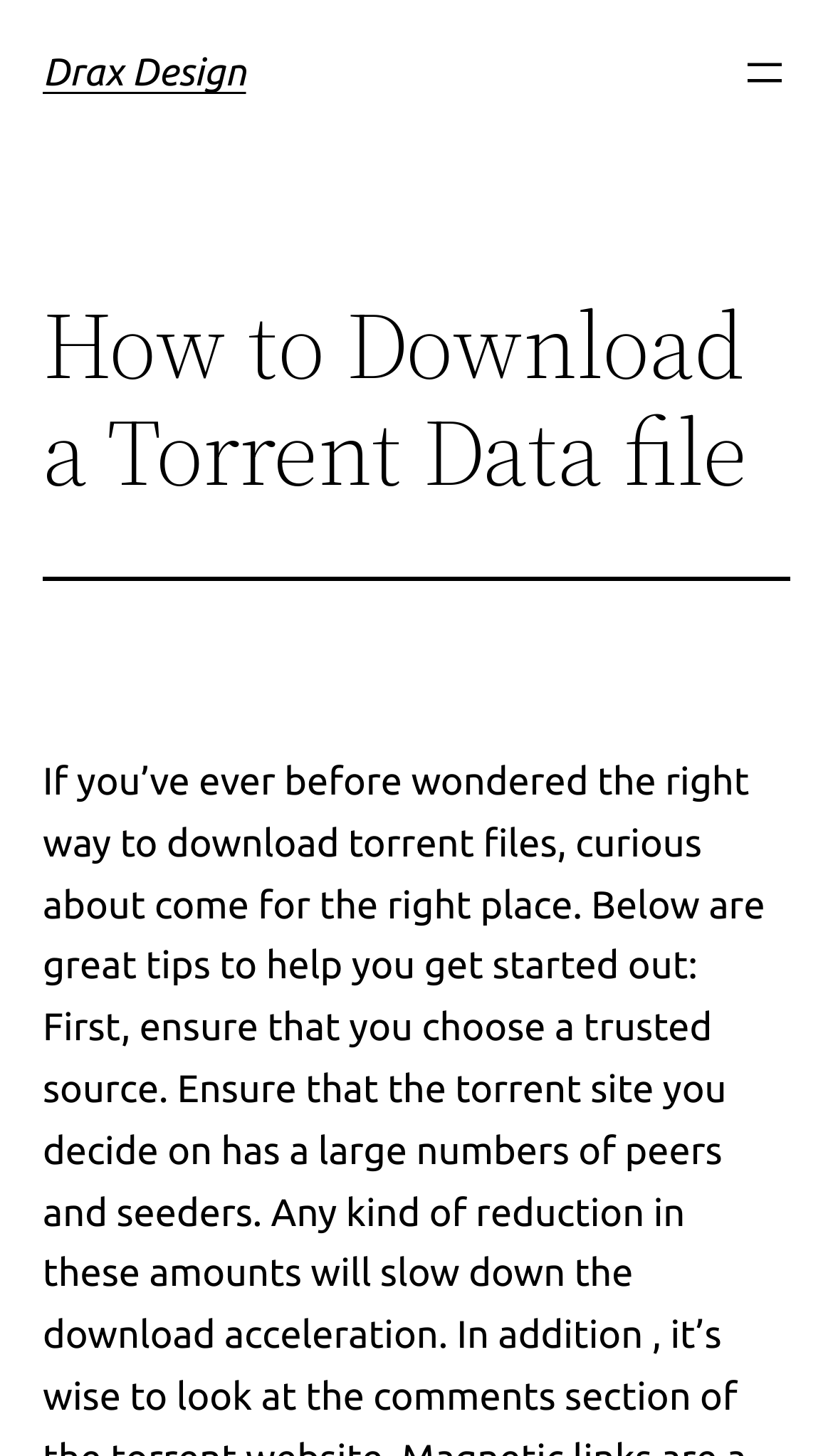Ascertain the bounding box coordinates for the UI element detailed here: "Leave a Comment". The coordinates should be provided as [left, top, right, bottom] with each value being a float between 0 and 1.

None